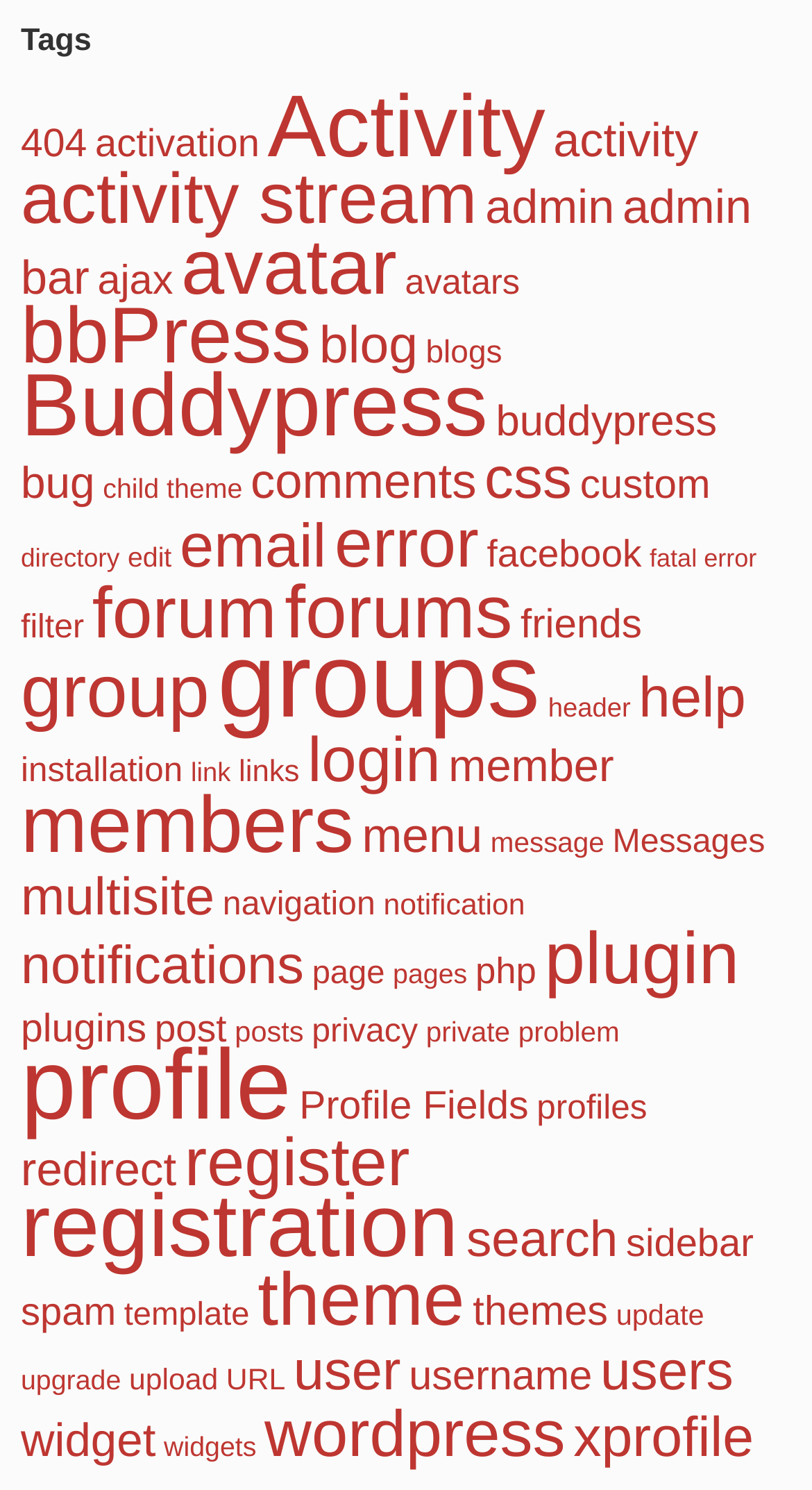Determine the coordinates of the bounding box that should be clicked to complete the instruction: "view 'Activity' items". The coordinates should be represented by four float numbers between 0 and 1: [left, top, right, bottom].

[0.33, 0.052, 0.672, 0.117]